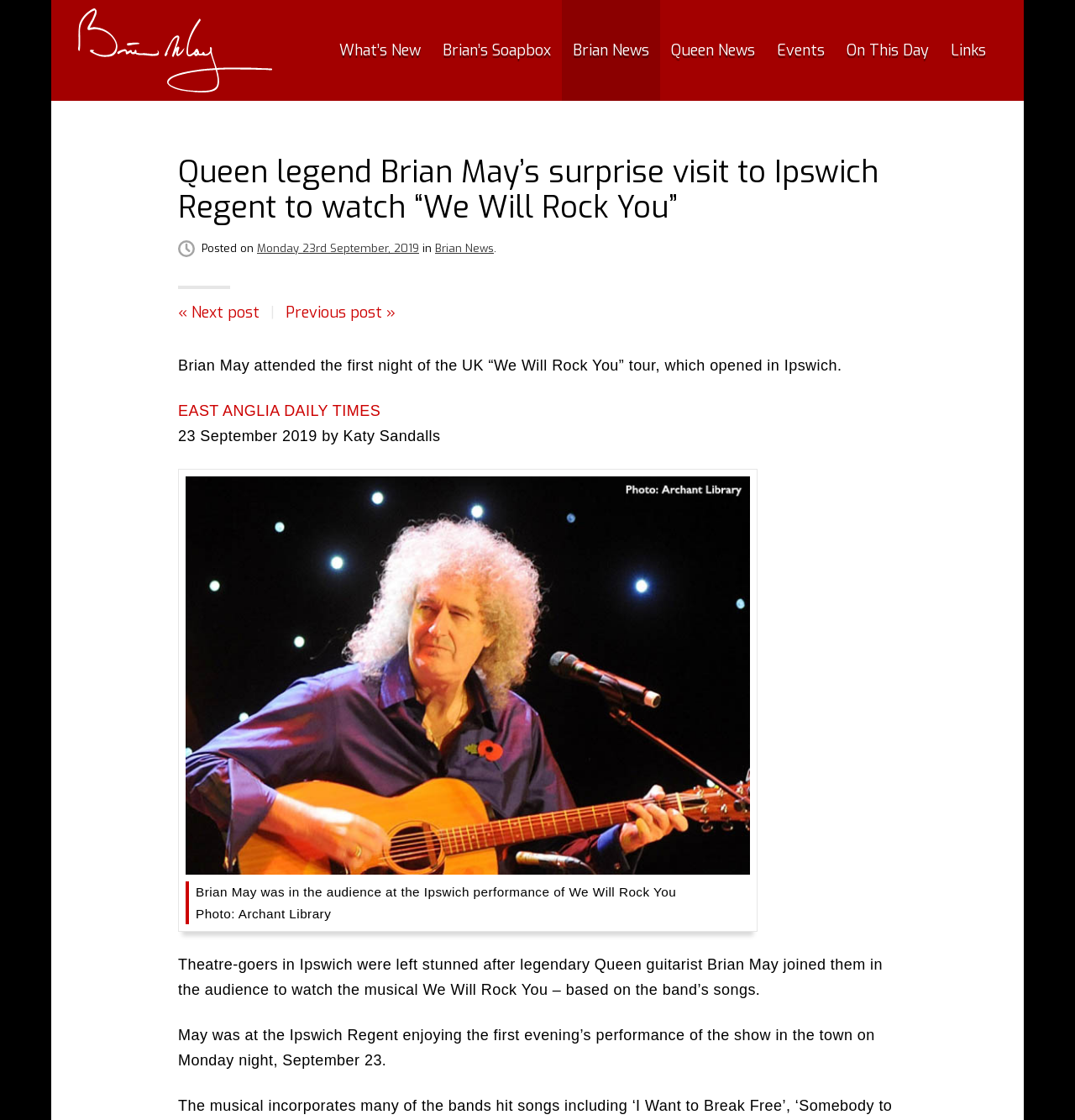Kindly provide the bounding box coordinates of the section you need to click on to fulfill the given instruction: "read Brian News".

[0.523, 0.0, 0.614, 0.09]